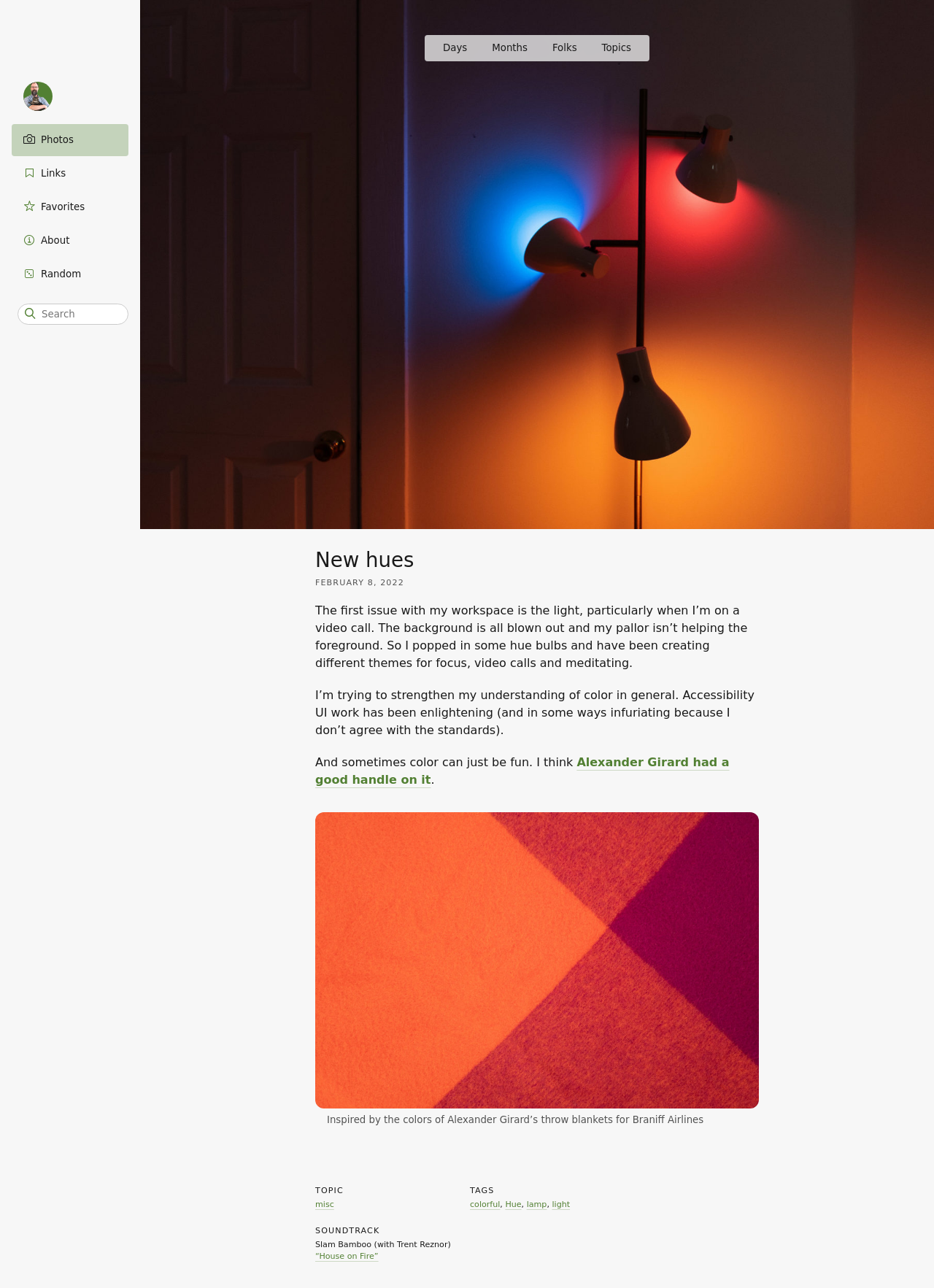Please find the bounding box coordinates (top-left x, top-left y, bottom-right x, bottom-right y) in the screenshot for the UI element described as follows: alt="Chris Glass"

[0.025, 0.063, 0.056, 0.086]